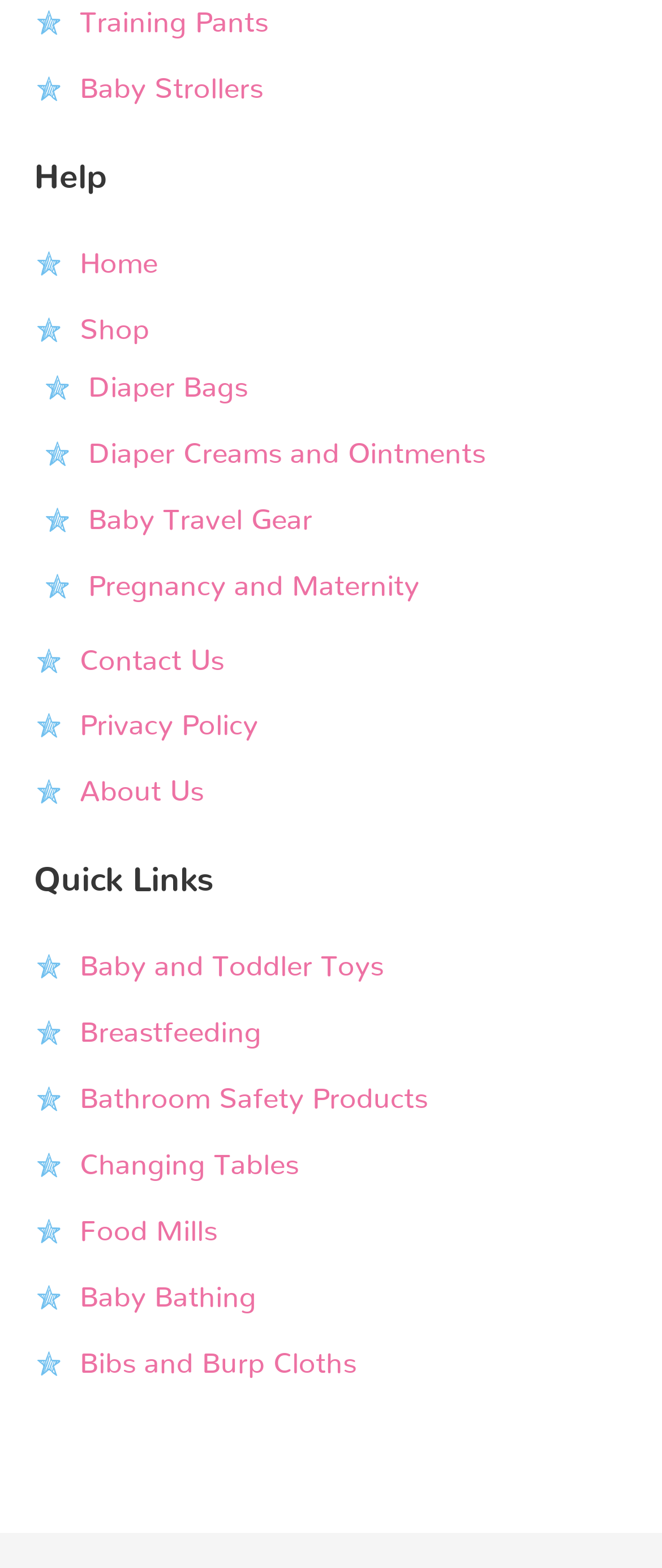Locate the bounding box coordinates of the area where you should click to accomplish the instruction: "Go to Help page".

[0.051, 0.101, 0.949, 0.127]